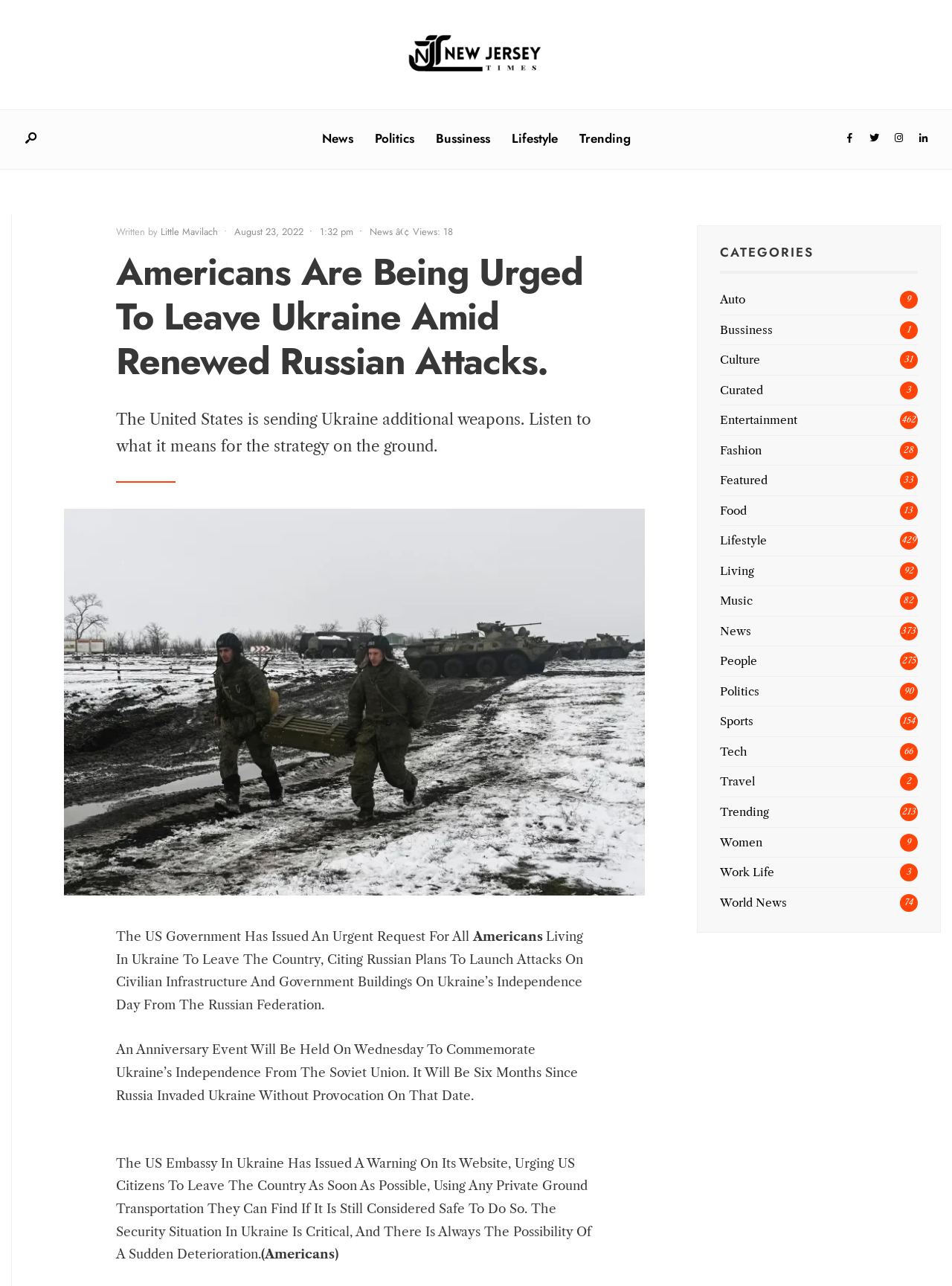Indicate the bounding box coordinates of the element that must be clicked to execute the instruction: "Click on the 'Trending' link". The coordinates should be given as four float numbers between 0 and 1, i.e., [left, top, right, bottom].

[0.608, 0.094, 0.662, 0.121]